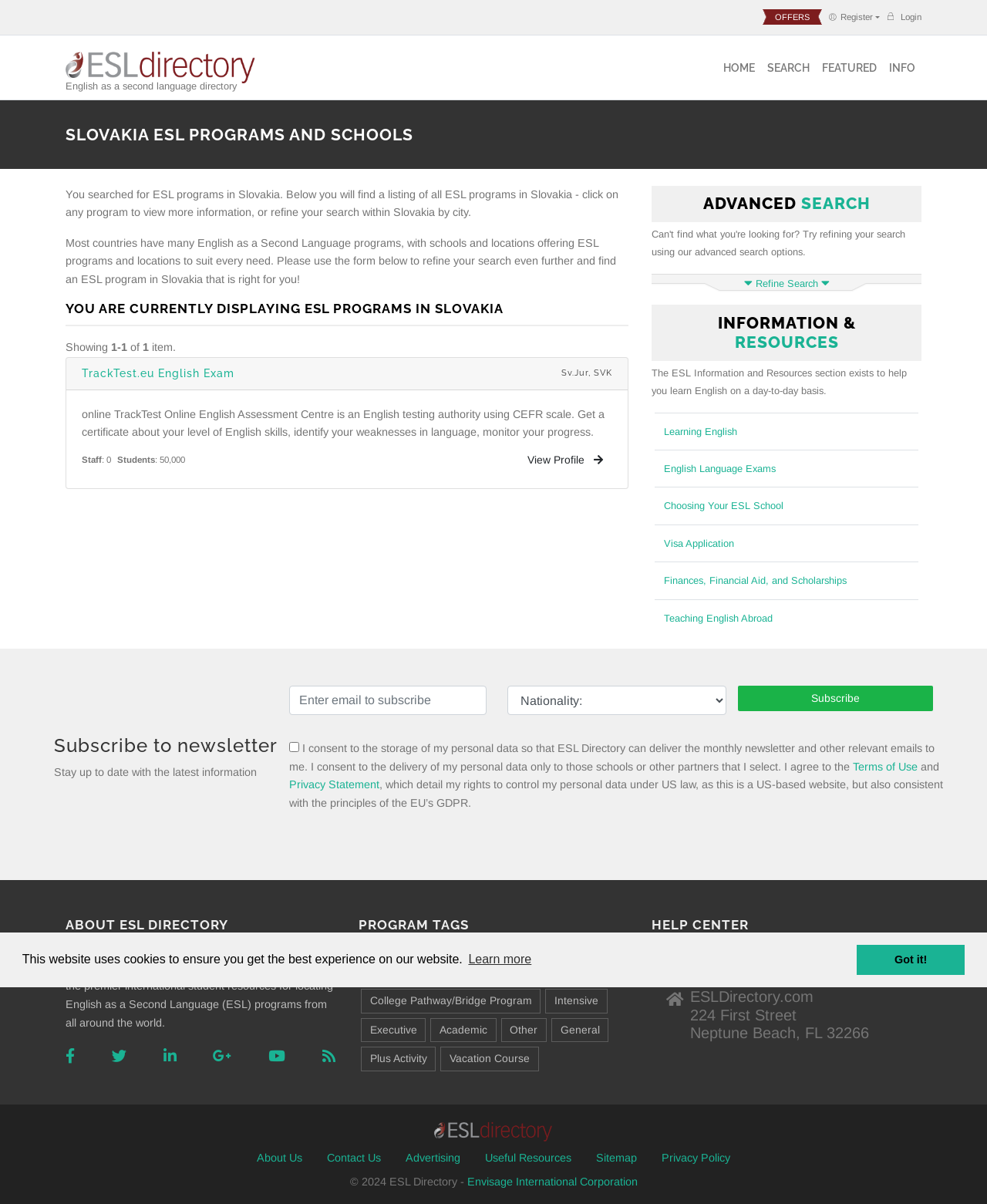Please identify the bounding box coordinates of the area I need to click to accomplish the following instruction: "Search for ESL programs in Slovakia".

[0.66, 0.154, 0.934, 0.184]